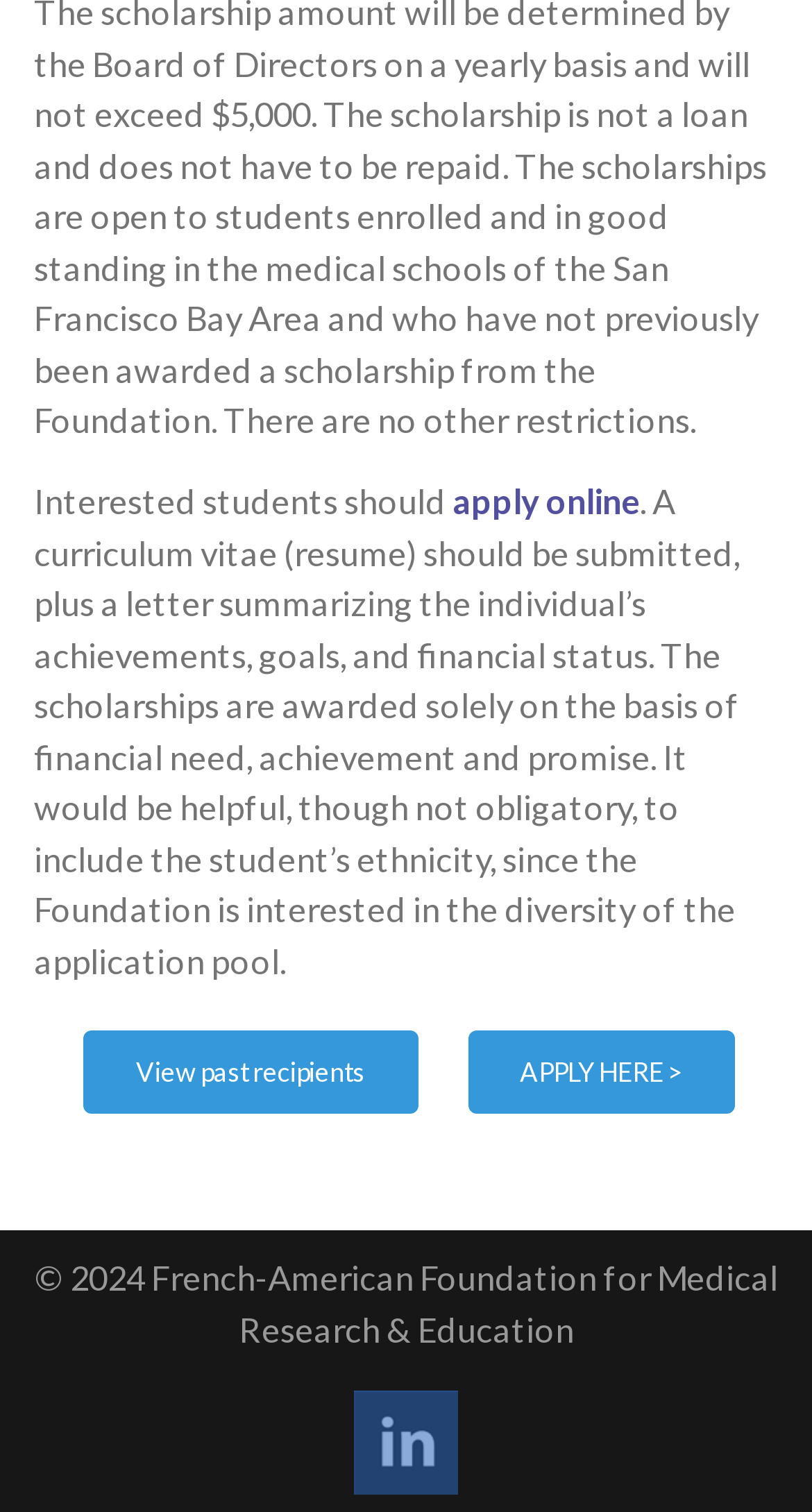Predict the bounding box coordinates of the UI element that matches this description: "APPLY HERE >". The coordinates should be in the format [left, top, right, bottom] with each value between 0 and 1.

[0.576, 0.682, 0.904, 0.737]